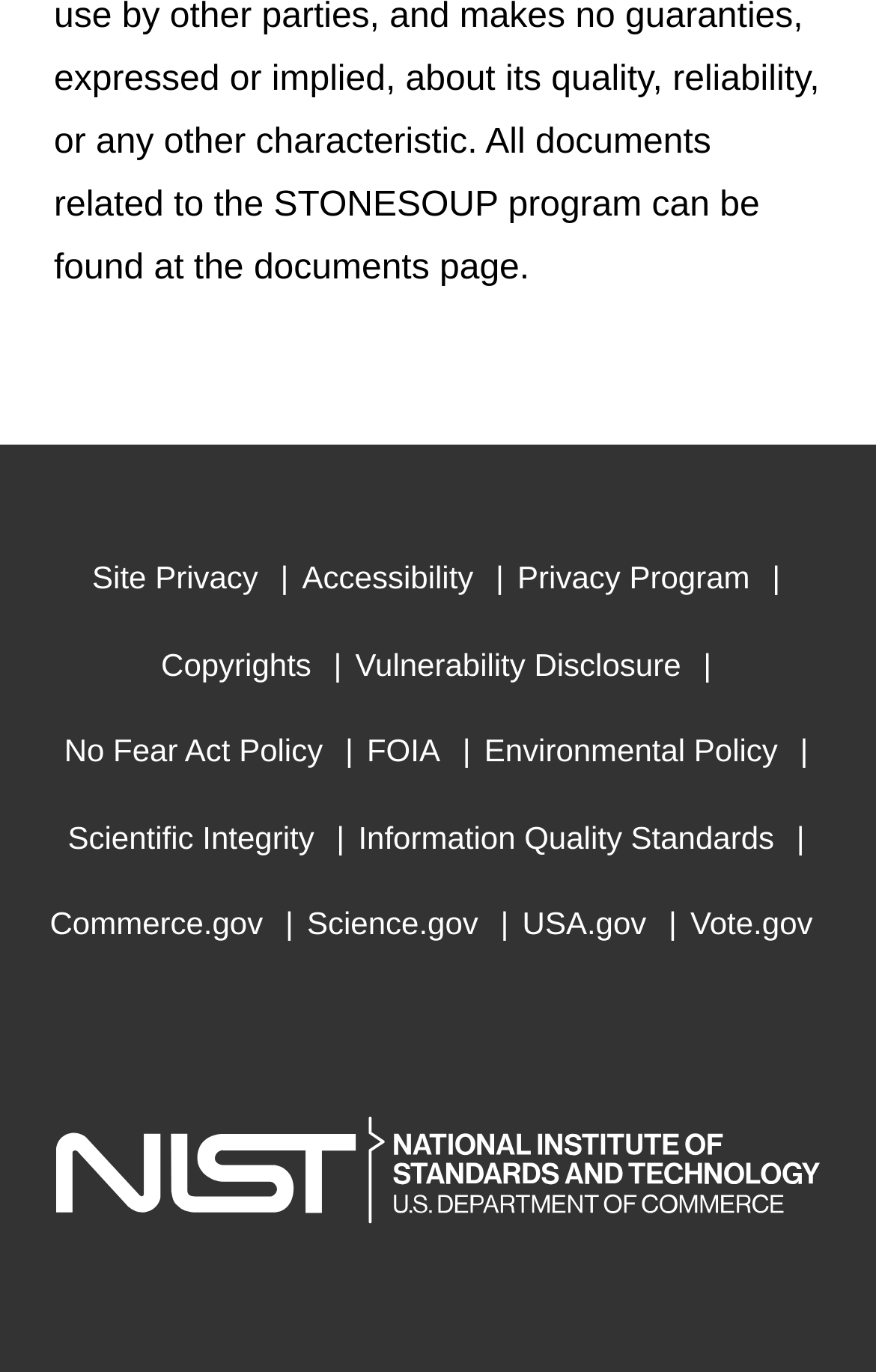Kindly determine the bounding box coordinates for the clickable area to achieve the given instruction: "Learn about Accessibility".

[0.345, 0.39, 0.54, 0.453]